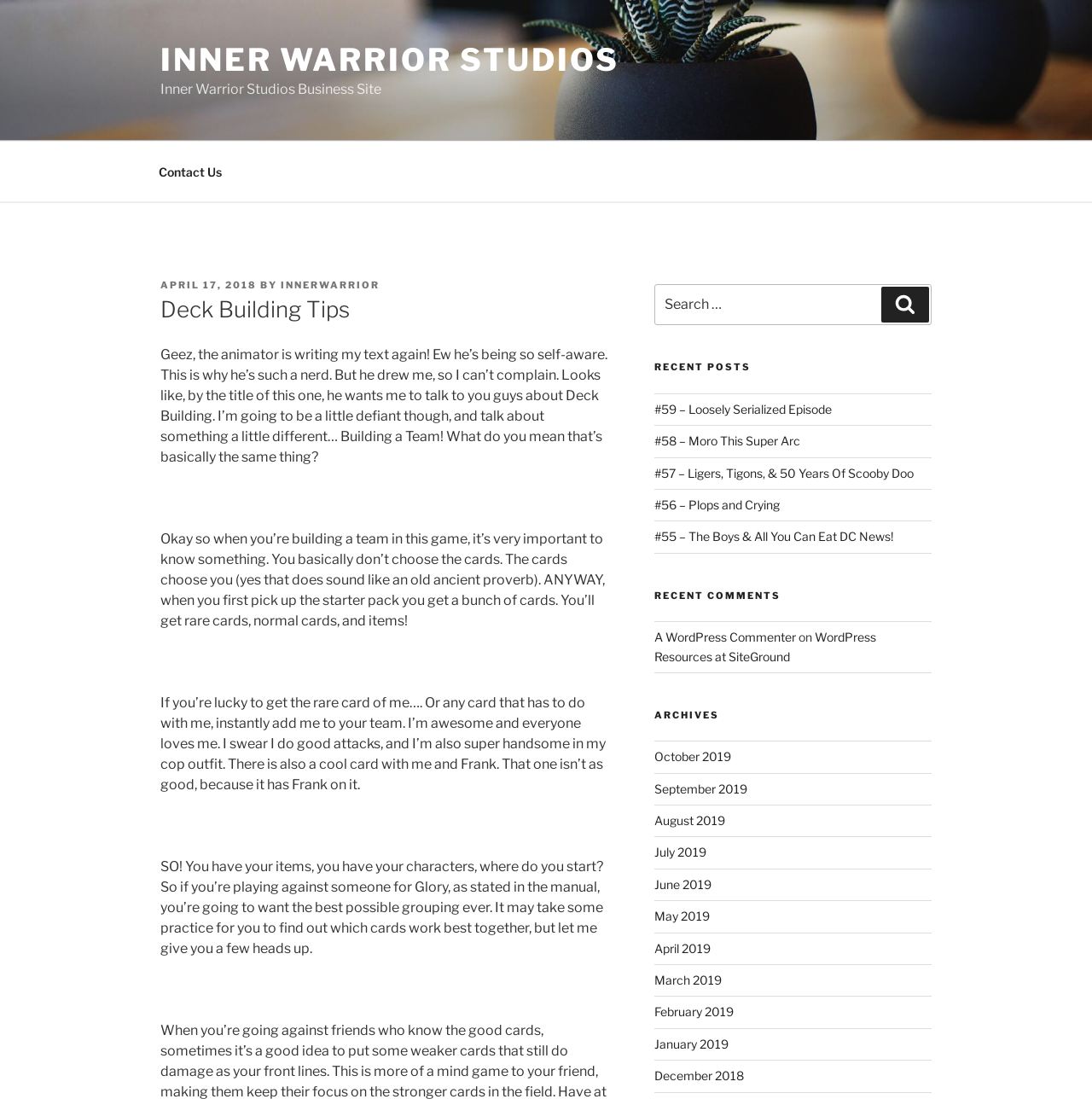What is the purpose of the search box?
Using the screenshot, give a one-word or short phrase answer.

To search for content